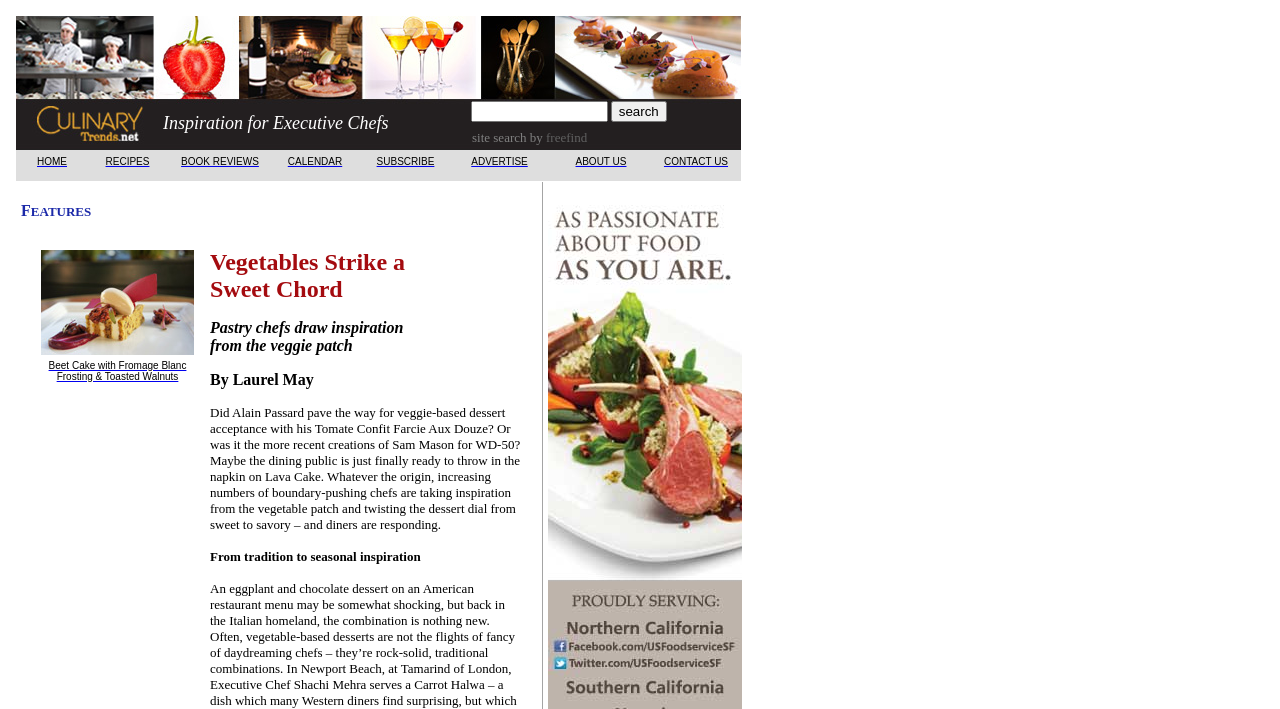Reply to the question with a brief word or phrase: What is the text above the search box?

search